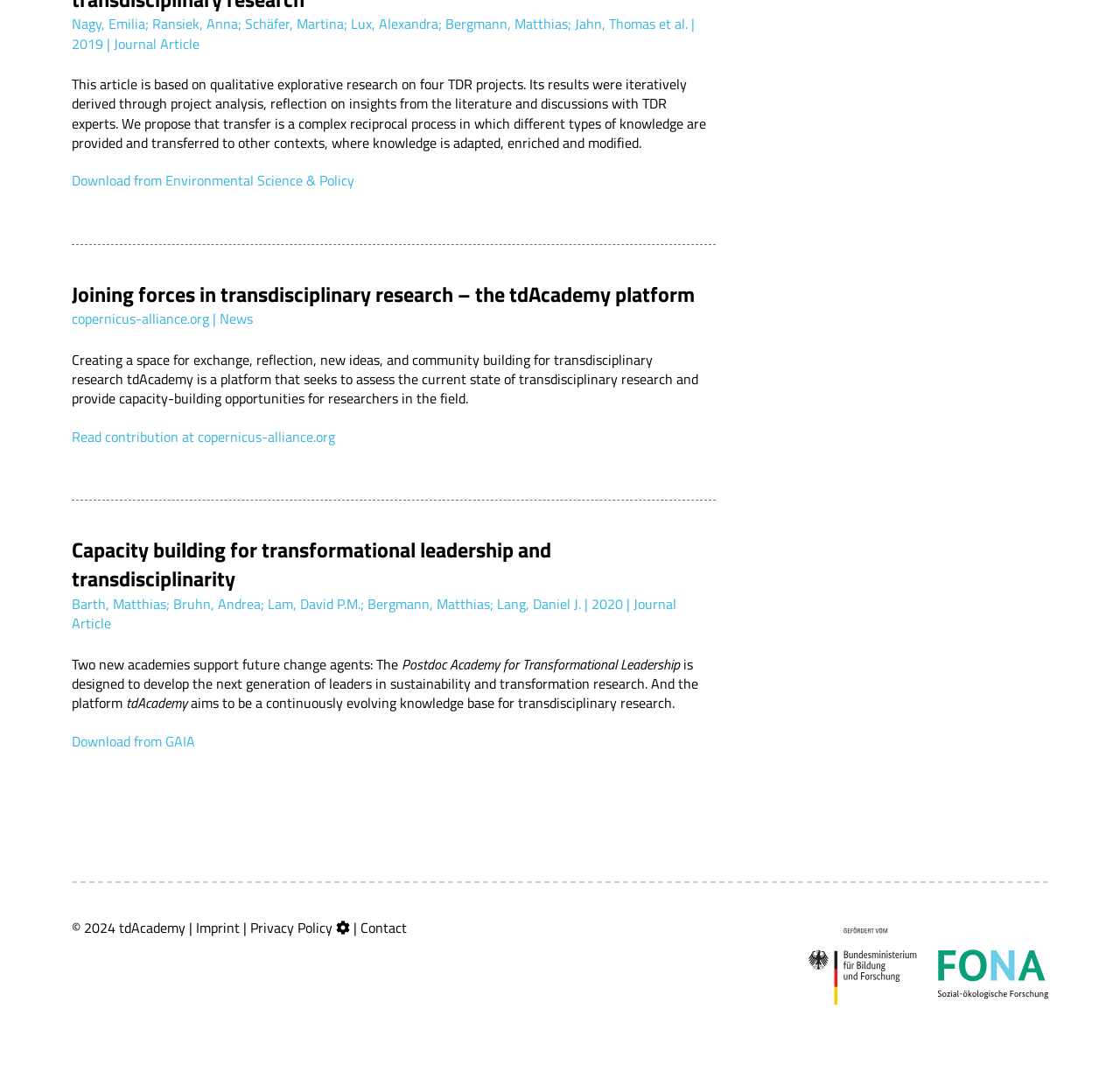What is the title of the first article?
By examining the image, provide a one-word or phrase answer.

Joining forces in transdisciplinary research